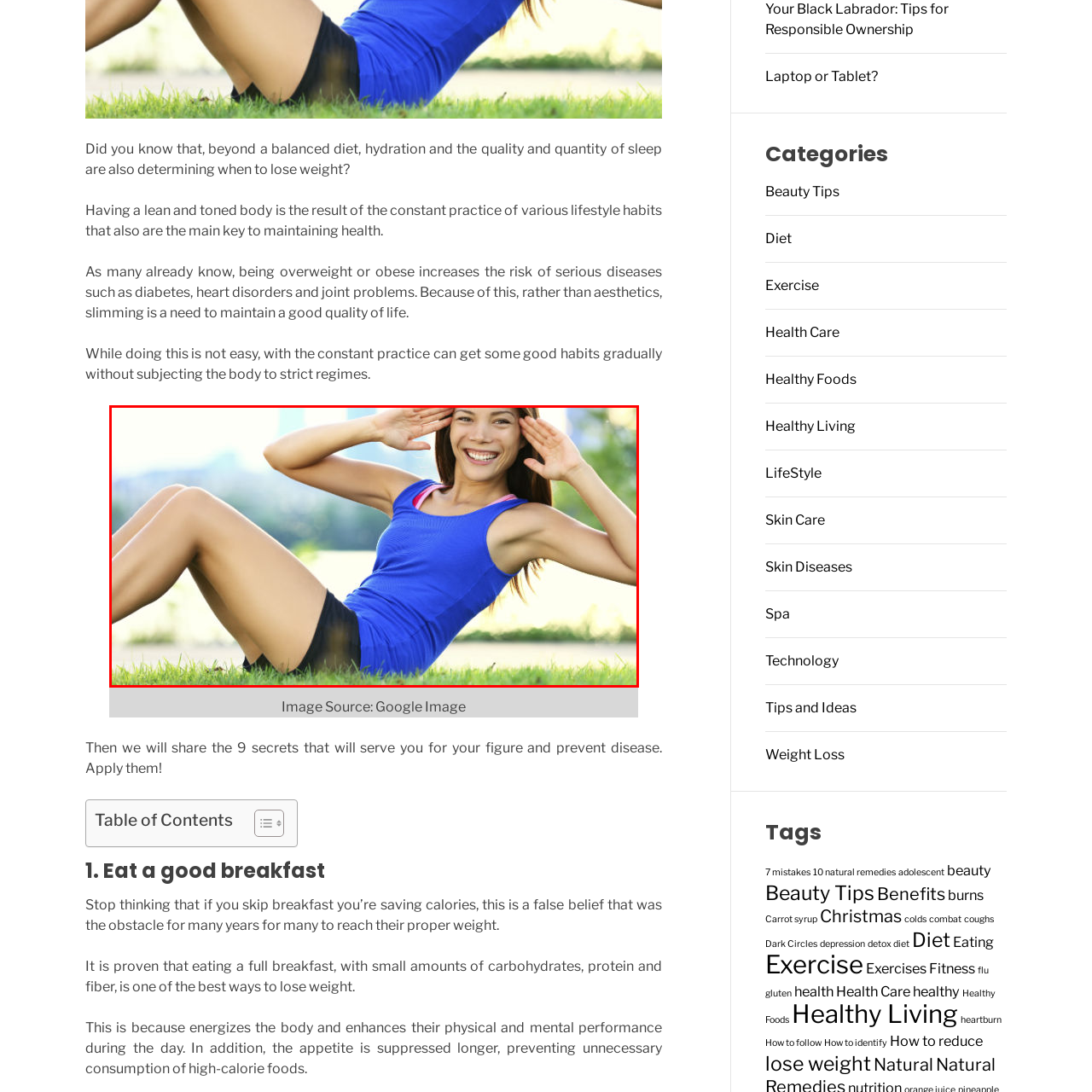Where is the woman performing her exercise?
Please analyze the image within the red bounding box and provide a comprehensive answer based on the visual information.

The image shows the woman engaged in a fitness routine on the lush green grass, suggesting that she has chosen a natural outdoor setting for her exercise, possibly in a park or a backyard.